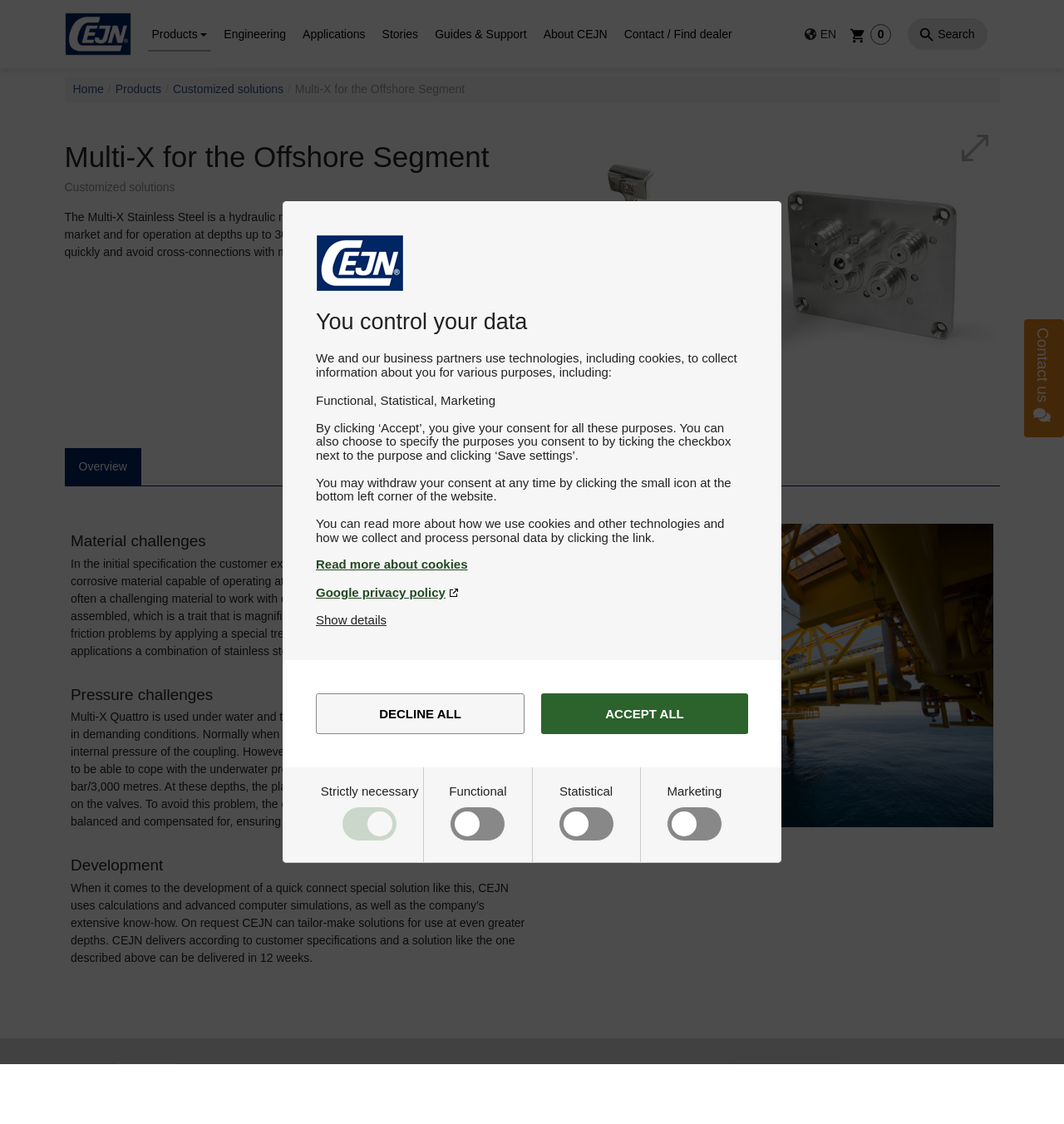Identify the bounding box coordinates of the clickable section necessary to follow the following instruction: "View the 'Home' page". The coordinates should be presented as four float numbers from 0 to 1, i.e., [left, top, right, bottom].

[0.068, 0.073, 0.098, 0.085]